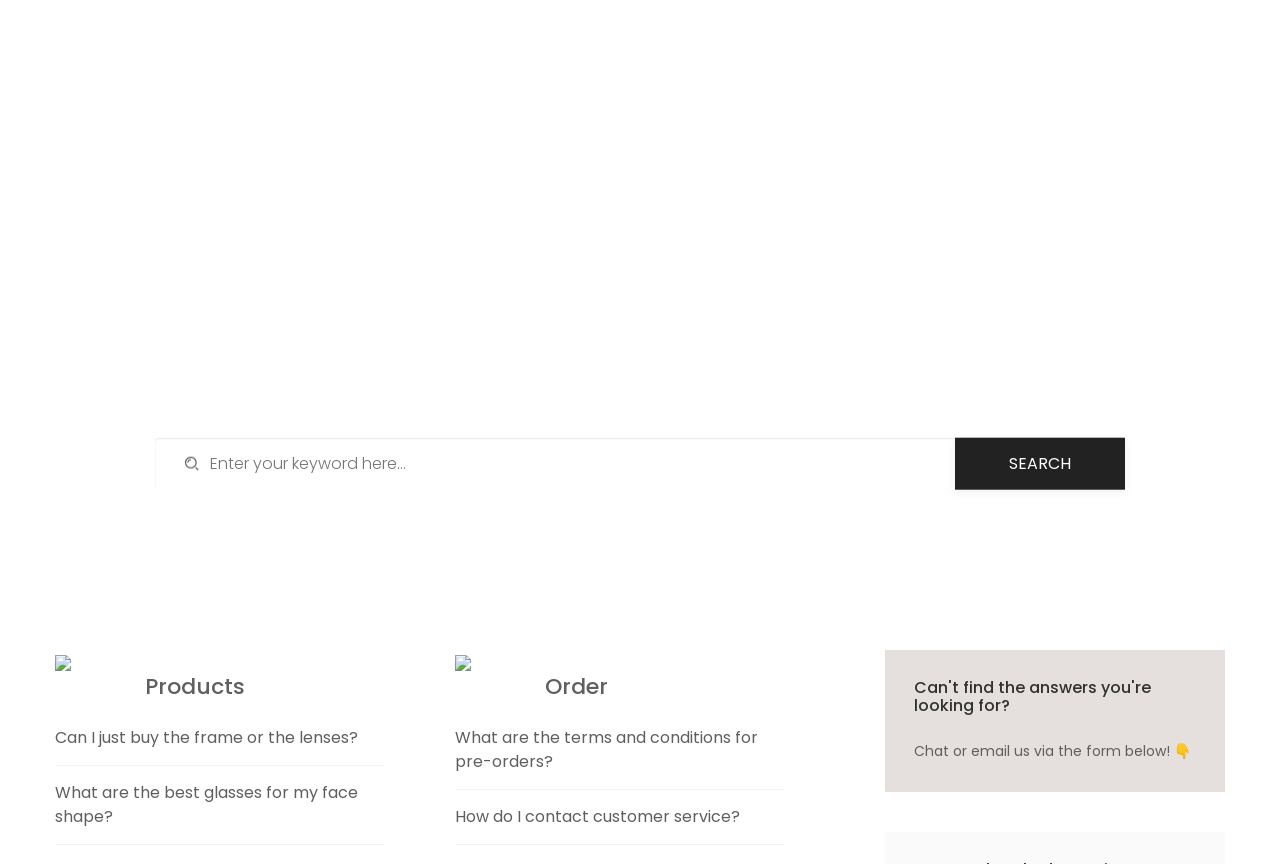How can I contact customer service?
Please give a detailed and elaborate answer to the question.

I can contact customer service via email or chat, as indicated by the link 'How do I contact customer service?' and the presence of a form below the heading 'Can't find the answers you're looking for?'.